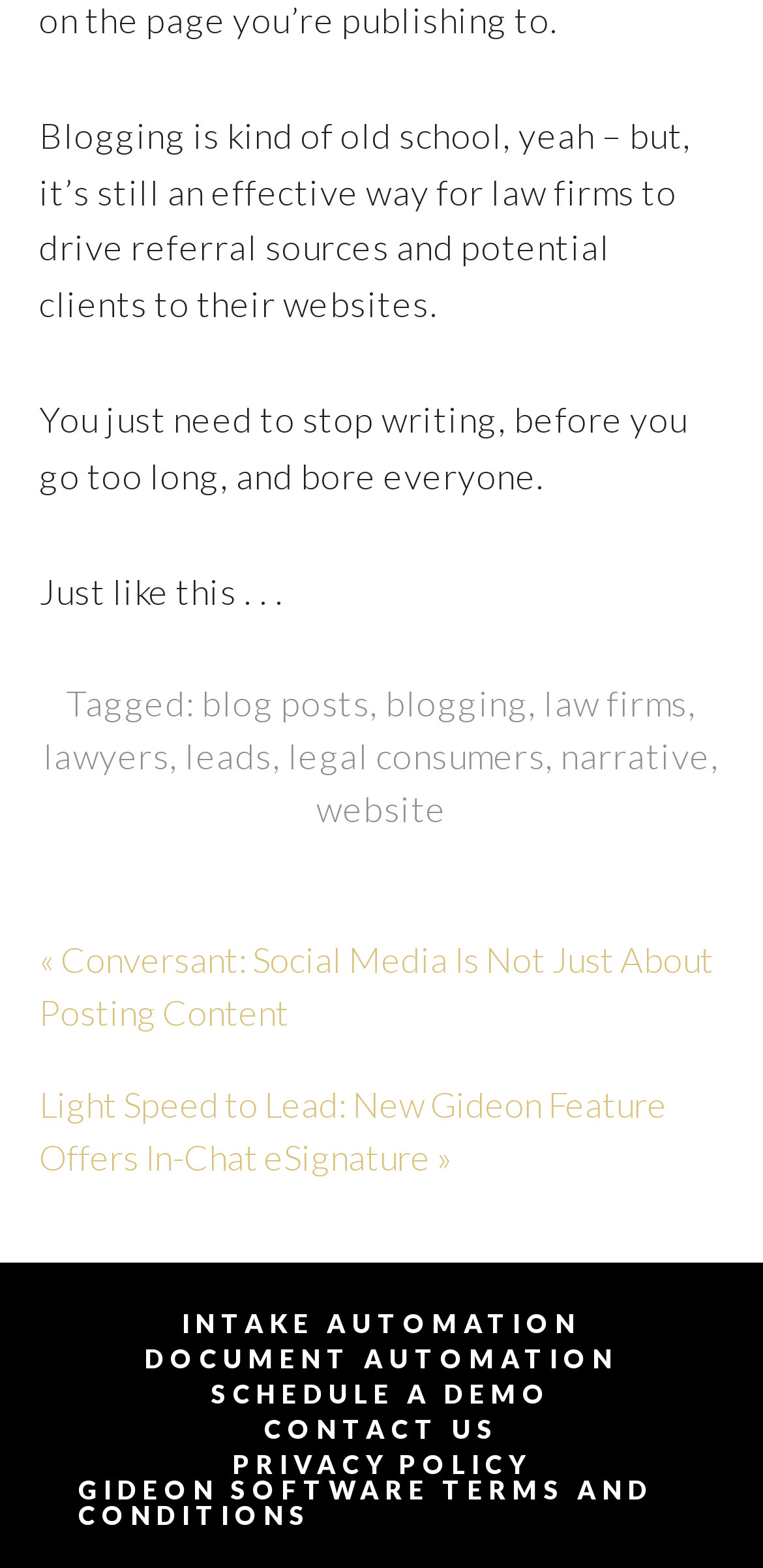Please find the bounding box coordinates of the element that must be clicked to perform the given instruction: "read previous blog post". The coordinates should be four float numbers from 0 to 1, i.e., [left, top, right, bottom].

[0.051, 0.598, 0.936, 0.66]